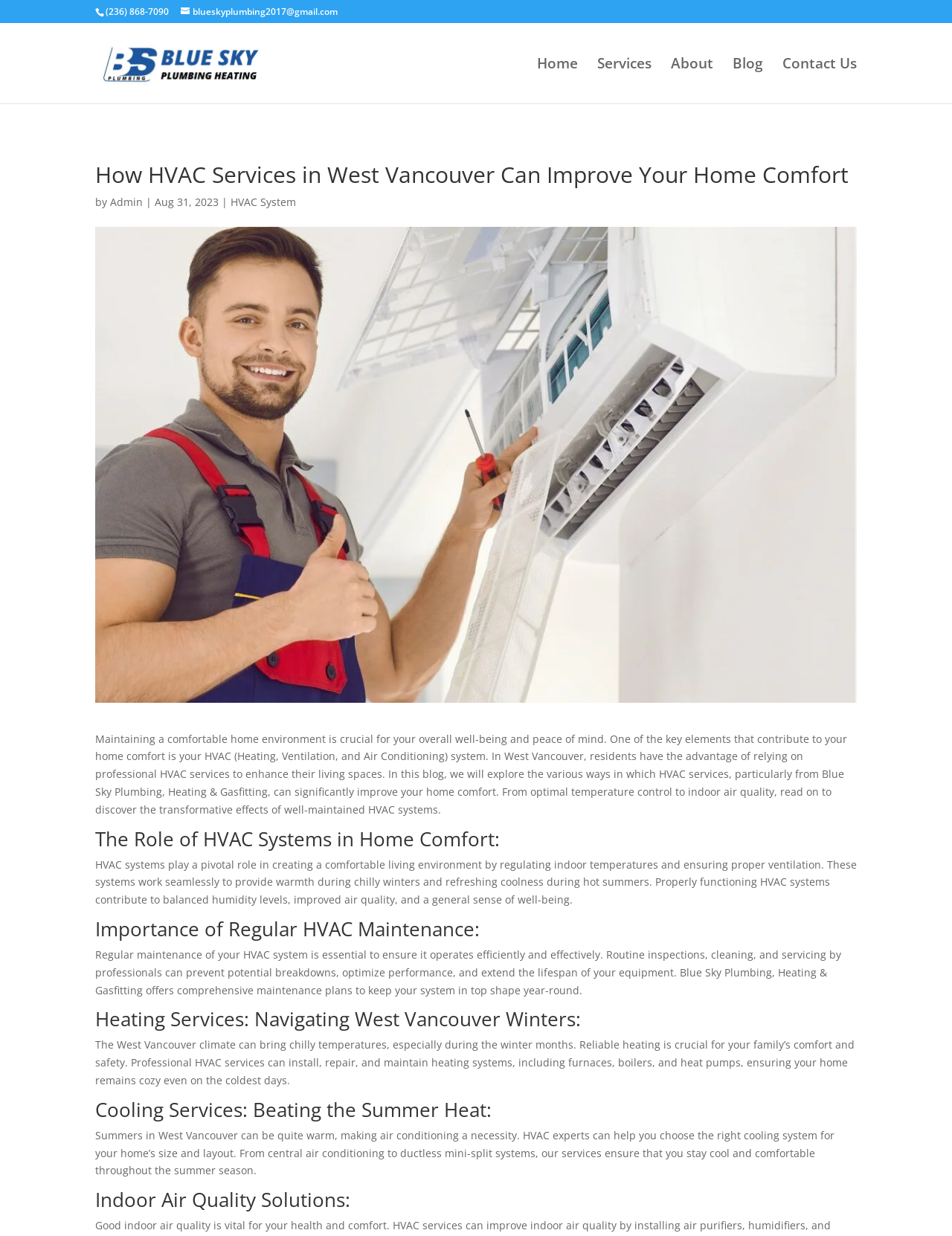What is the name of the company providing HVAC services?
Answer the question with as much detail as possible.

I found the company name by looking at the link element with the text 'Blue Sky Plumbing Heating' located at the top of the webpage, which is also accompanied by an image with the same name.